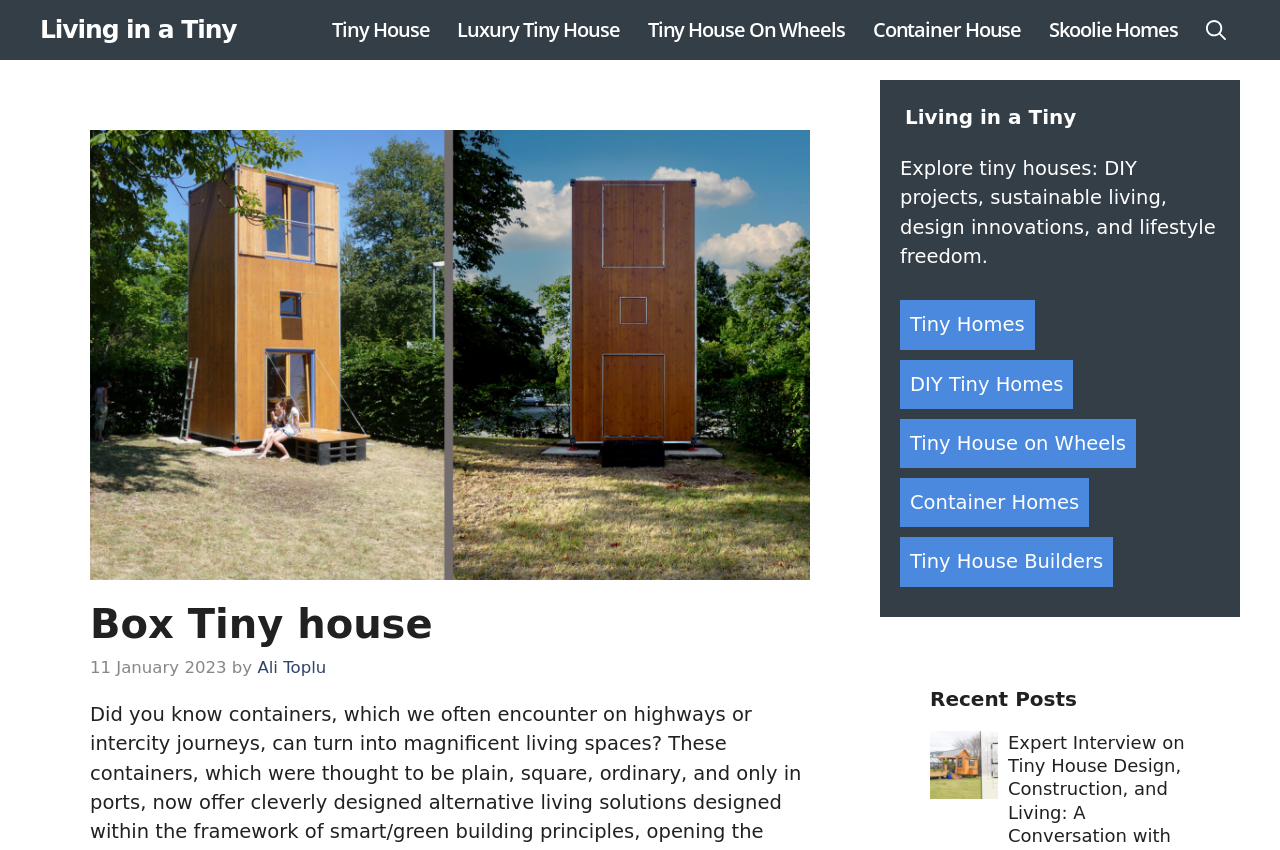Please find the bounding box coordinates of the clickable region needed to complete the following instruction: "Click on Living in a Tiny". The bounding box coordinates must consist of four float numbers between 0 and 1, i.e., [left, top, right, bottom].

[0.031, 0.012, 0.185, 0.059]